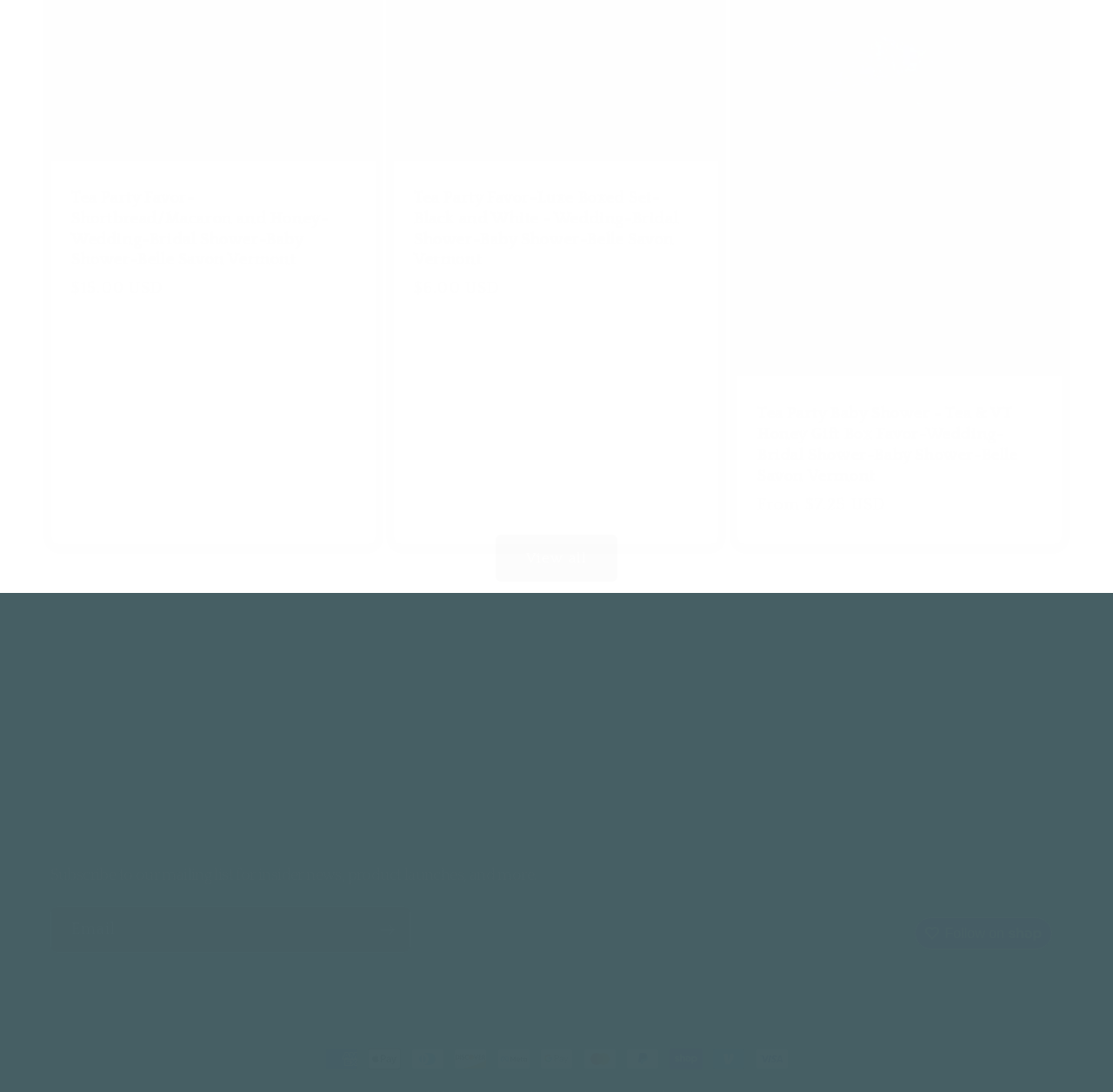What is the purpose of the textbox at the bottom of the page?
Provide a concise answer using a single word or phrase based on the image.

Subscribe to mailing list